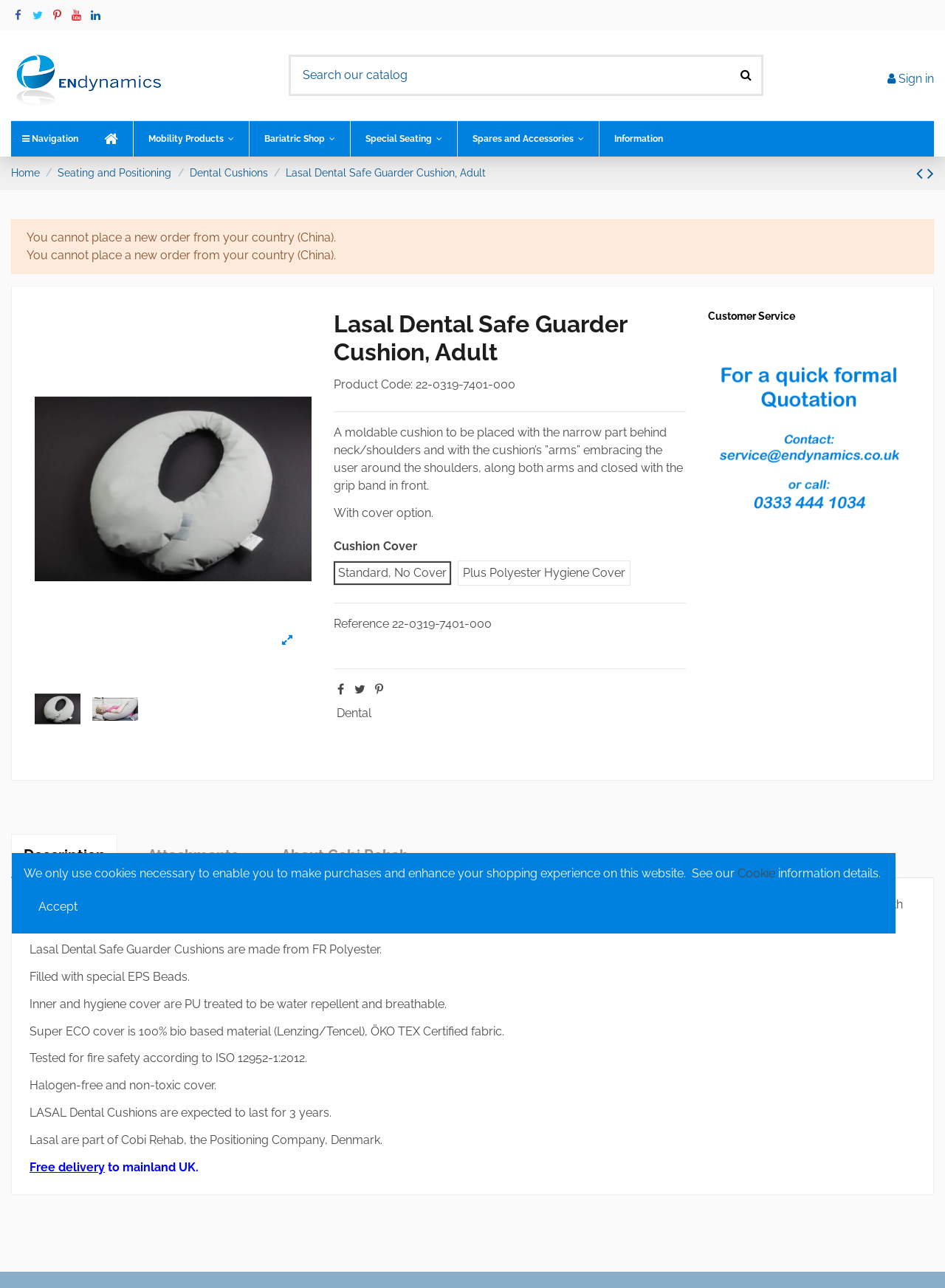Determine the bounding box coordinates of the UI element described below. Use the format (top-left x, top-left y, bottom-right x, bottom-right y) with floating point numbers between 0 and 1: Description

[0.012, 0.648, 0.124, 0.682]